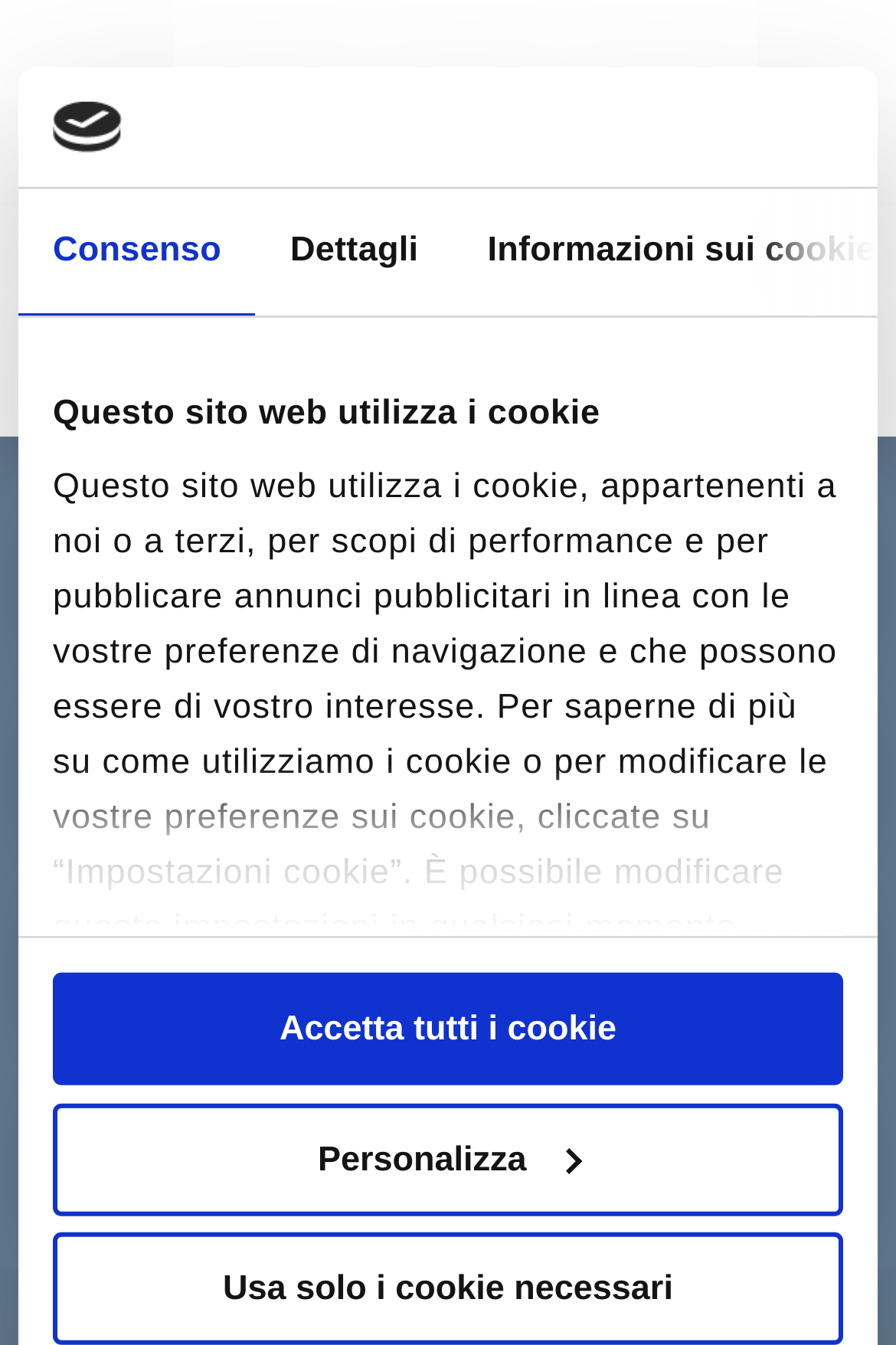What is the name of the digital mentor? Analyze the screenshot and reply with just one word or a short phrase.

Flexa